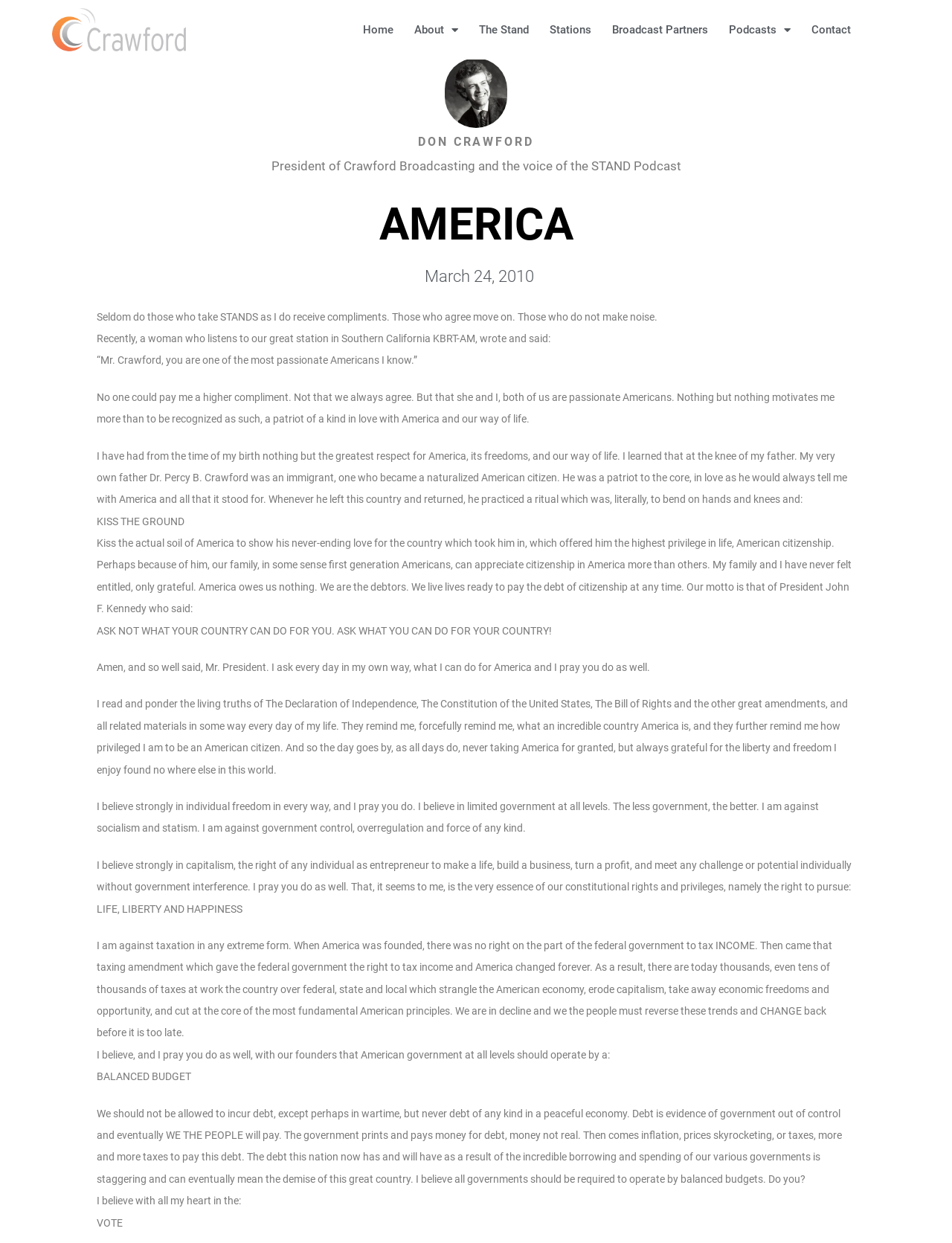Please identify the bounding box coordinates of the element's region that I should click in order to complete the following instruction: "Search for something". The bounding box coordinates consist of four float numbers between 0 and 1, i.e., [left, top, right, bottom].

[0.905, 0.012, 0.945, 0.036]